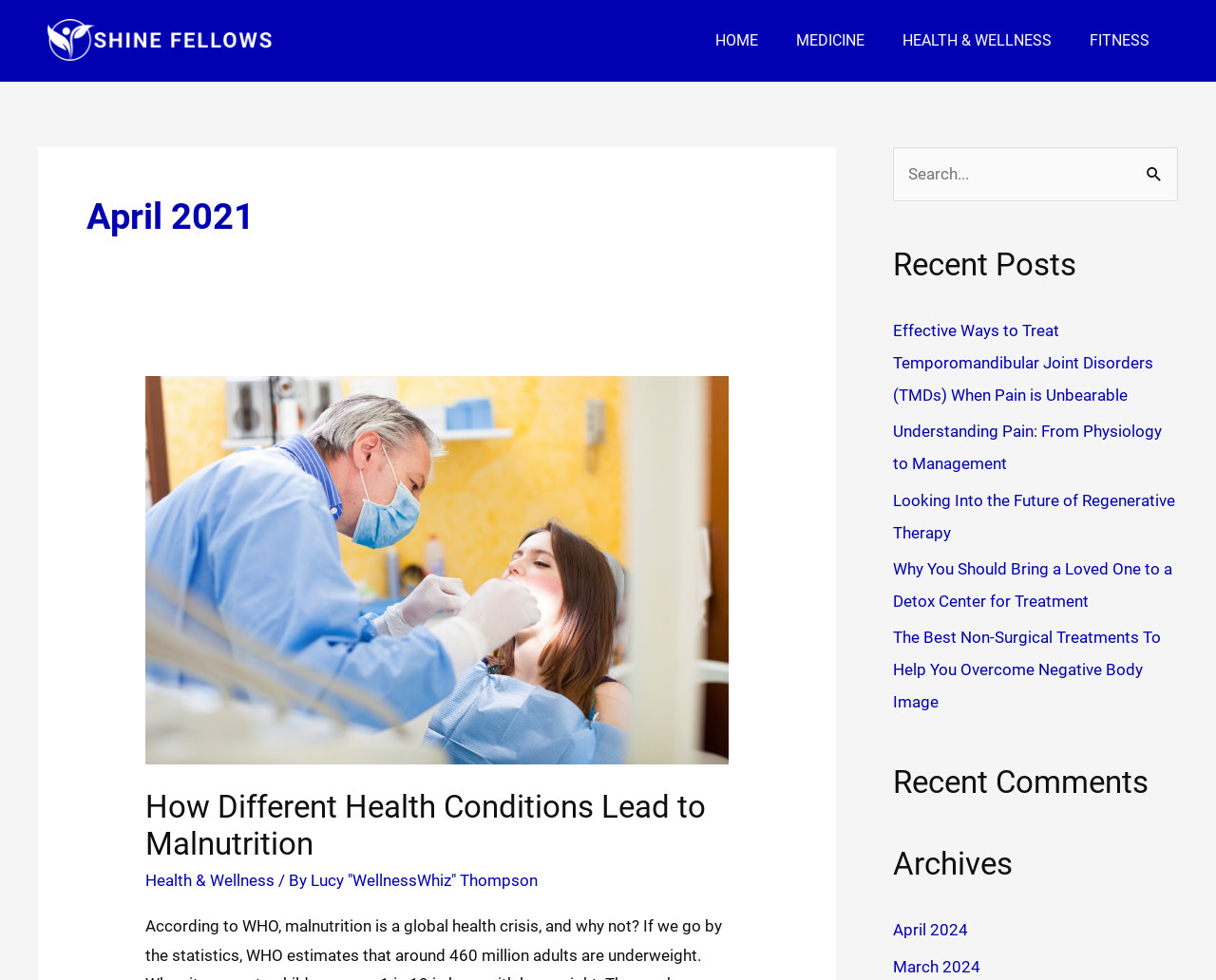How many recent posts are listed?
Refer to the image and give a detailed answer to the query.

In the 'Recent Posts' section, I can see five links to recent posts, which are 'Effective Ways to Treat Temporomandibular Joint Disorders (TMDs) When Pain is Unbearable', 'Understanding Pain: From Physiology to Management', 'Looking Into the Future of Regenerative Therapy', 'Why You Should Bring a Loved One to a Detox Center for Treatment', and 'The Best Non-Surgical Treatments To Help You Overcome Negative Body Image'.